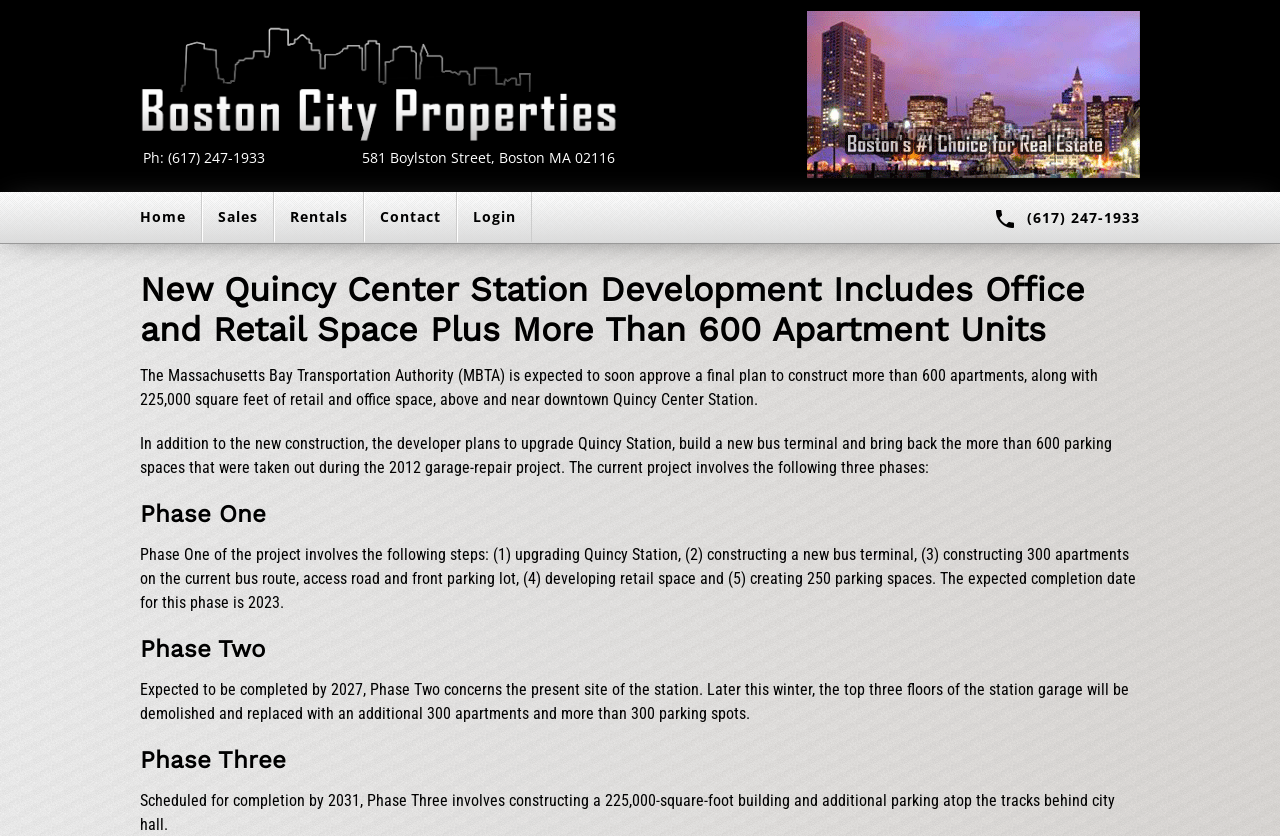Provide the bounding box coordinates in the format (top-left x, top-left y, bottom-right x, bottom-right y). All values are floating point numbers between 0 and 1. Determine the bounding box coordinate of the UI element described as: Ph: (617) 247-1933

[0.112, 0.177, 0.224, 0.199]